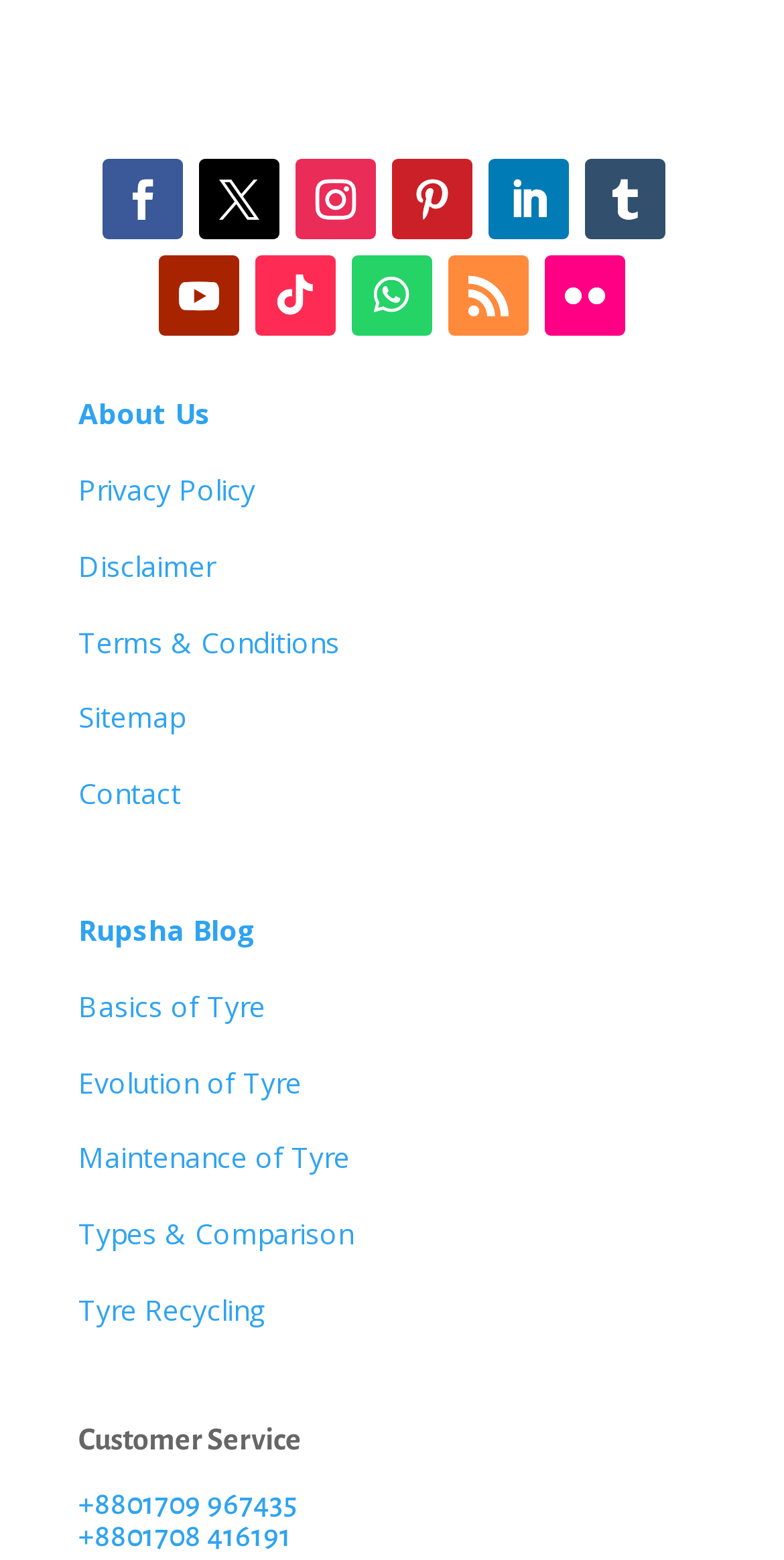Please find the bounding box coordinates (top-left x, top-left y, bottom-right x, bottom-right y) in the screenshot for the UI element described as follows: Follow

[0.746, 0.102, 0.849, 0.154]